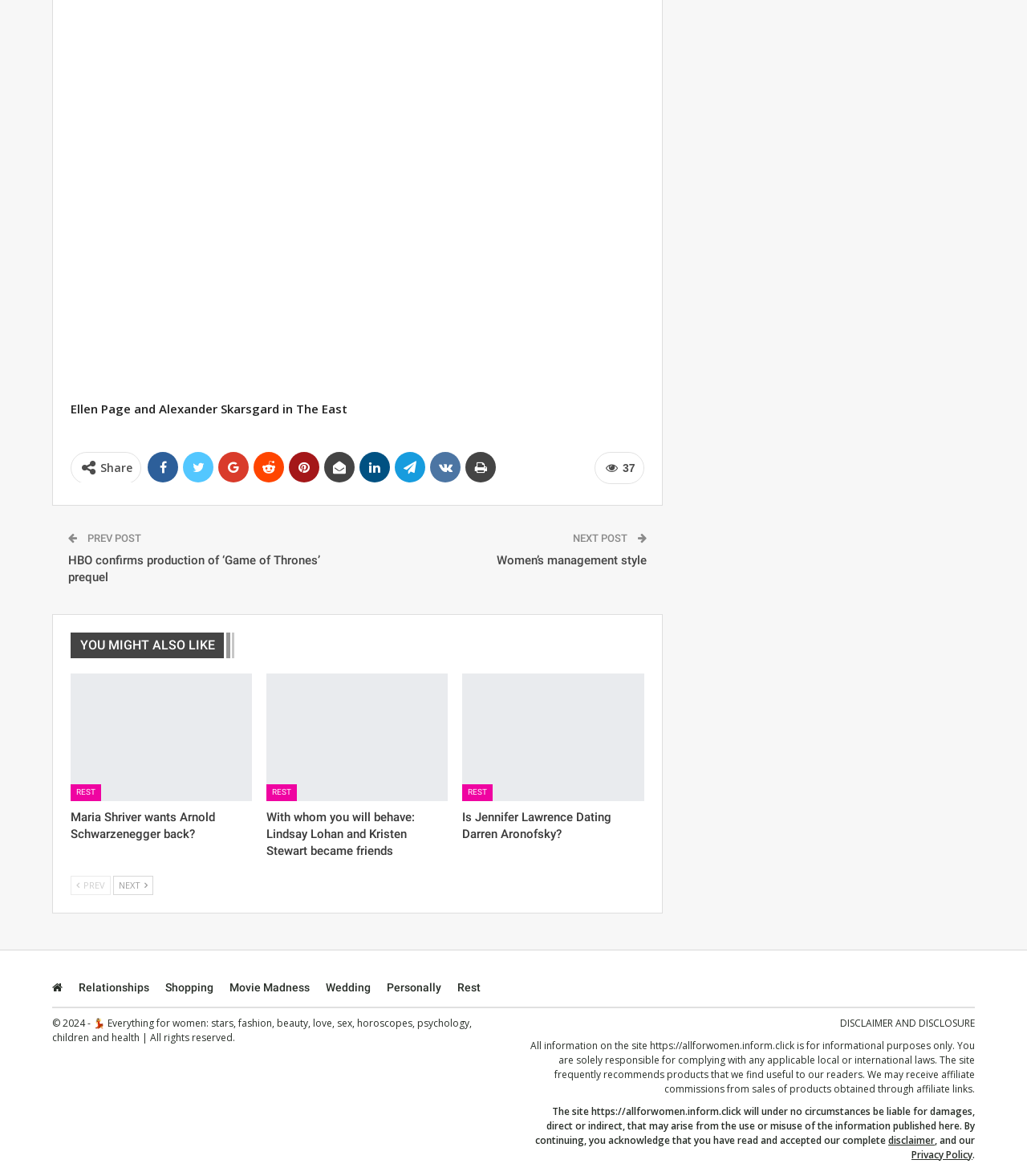What is the topic of the first article?
Answer the question with a single word or phrase by looking at the picture.

Ellen Page and Alexander Skarsgard